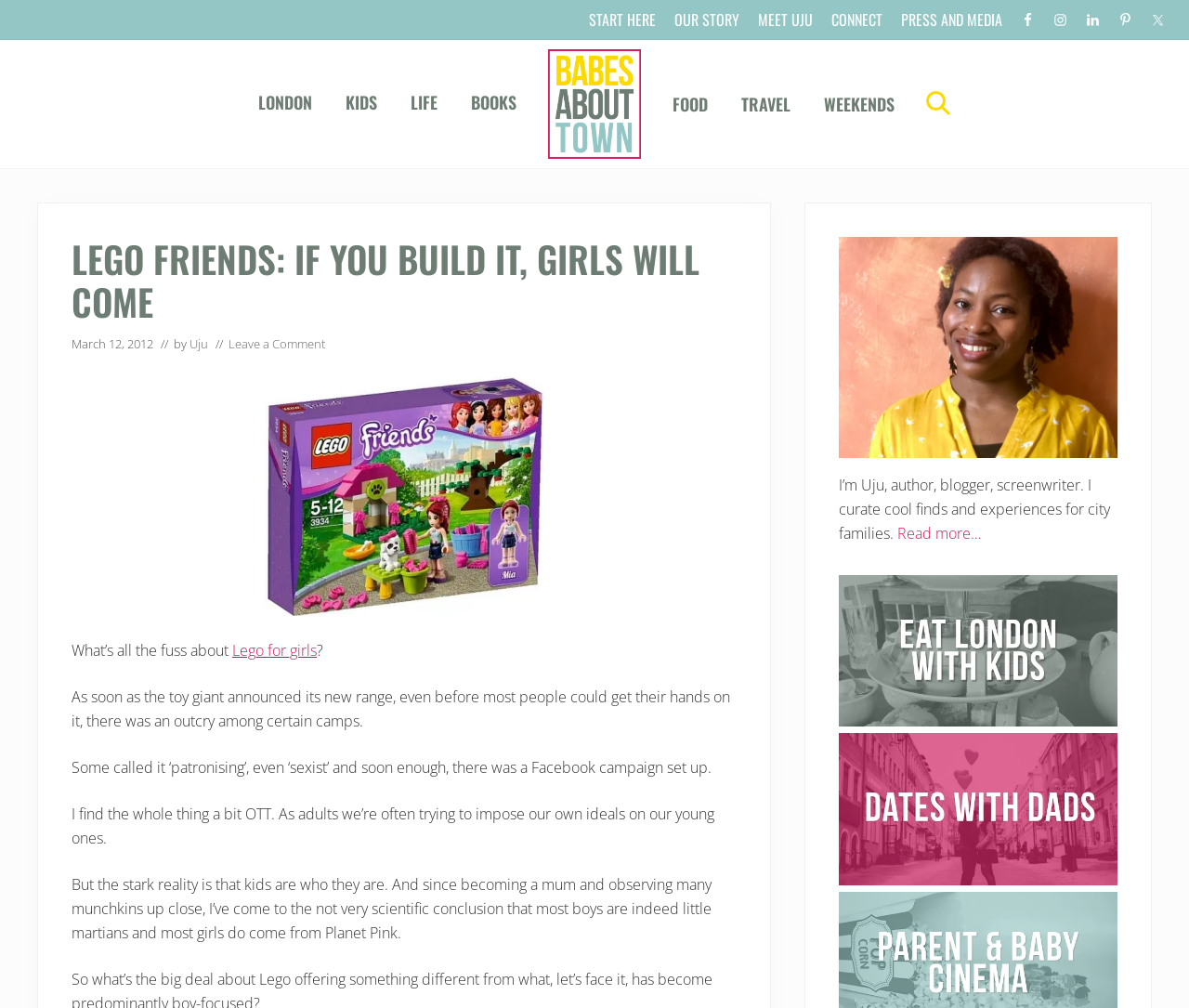Consider the image and give a detailed and elaborate answer to the question: 
What is the author's name?

I discovered the answer by looking at the link element with the text 'Uju' and the static text element that mentions 'I’m Uju, author, blogger, screenwriter', which suggests that Uju is the author's name.